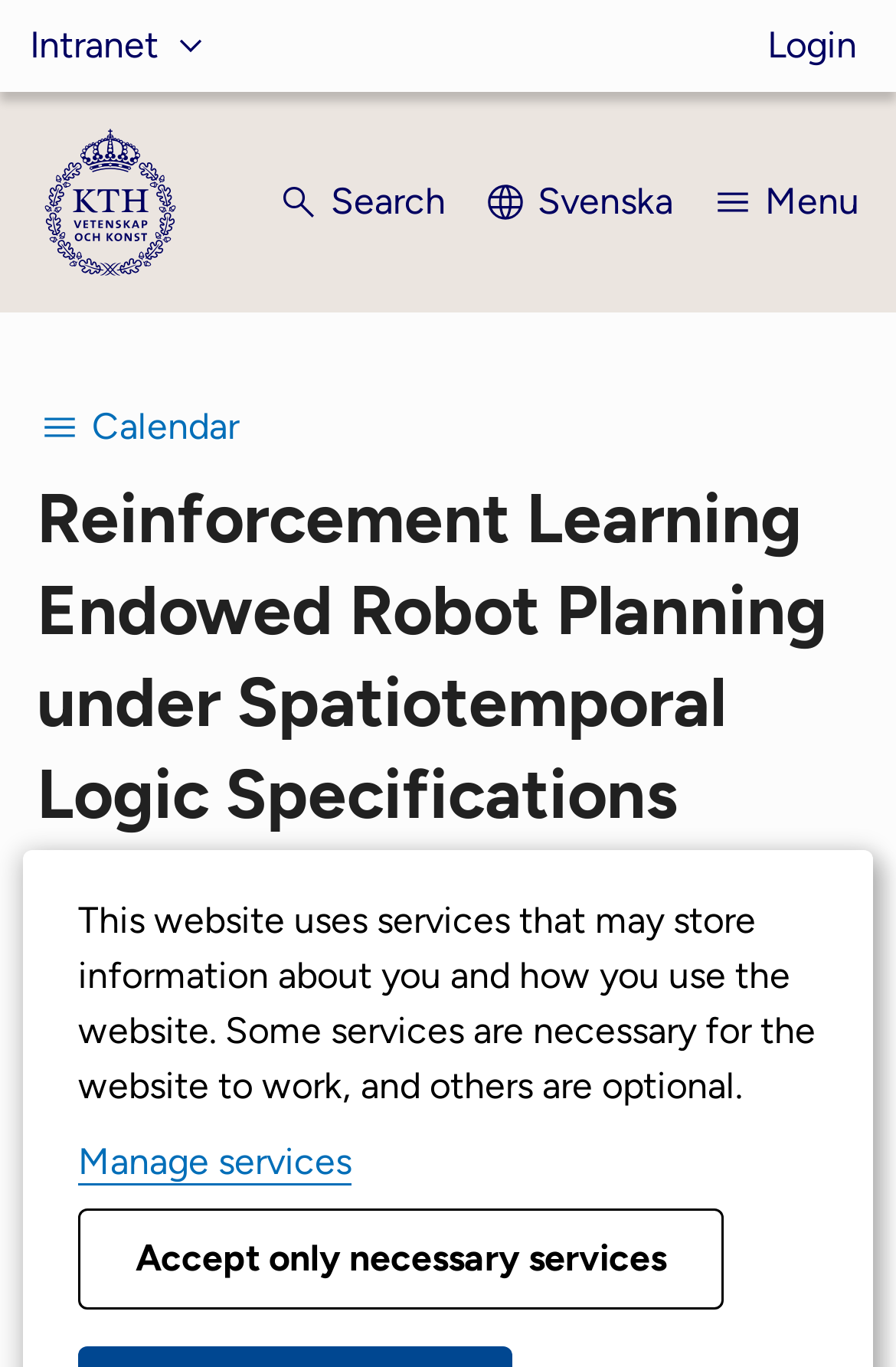Give a one-word or phrase response to the following question: Who is the doctoral student?

Peter Varnai